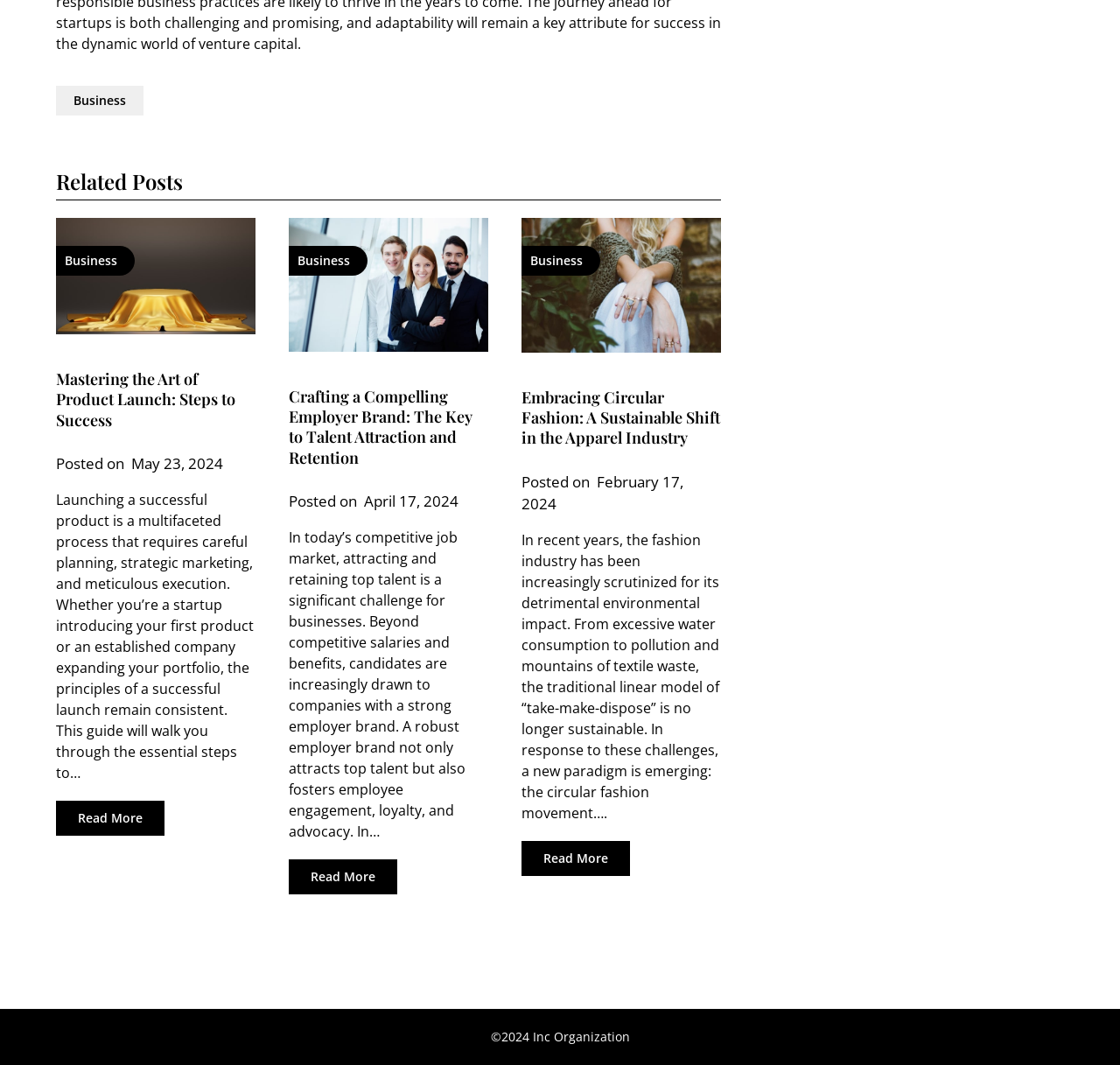Locate the bounding box coordinates of the clickable region necessary to complete the following instruction: "Click on 'Business Mastering the Art of Product Launch: Steps to Success'". Provide the coordinates in the format of four float numbers between 0 and 1, i.e., [left, top, right, bottom].

[0.05, 0.205, 0.228, 0.314]